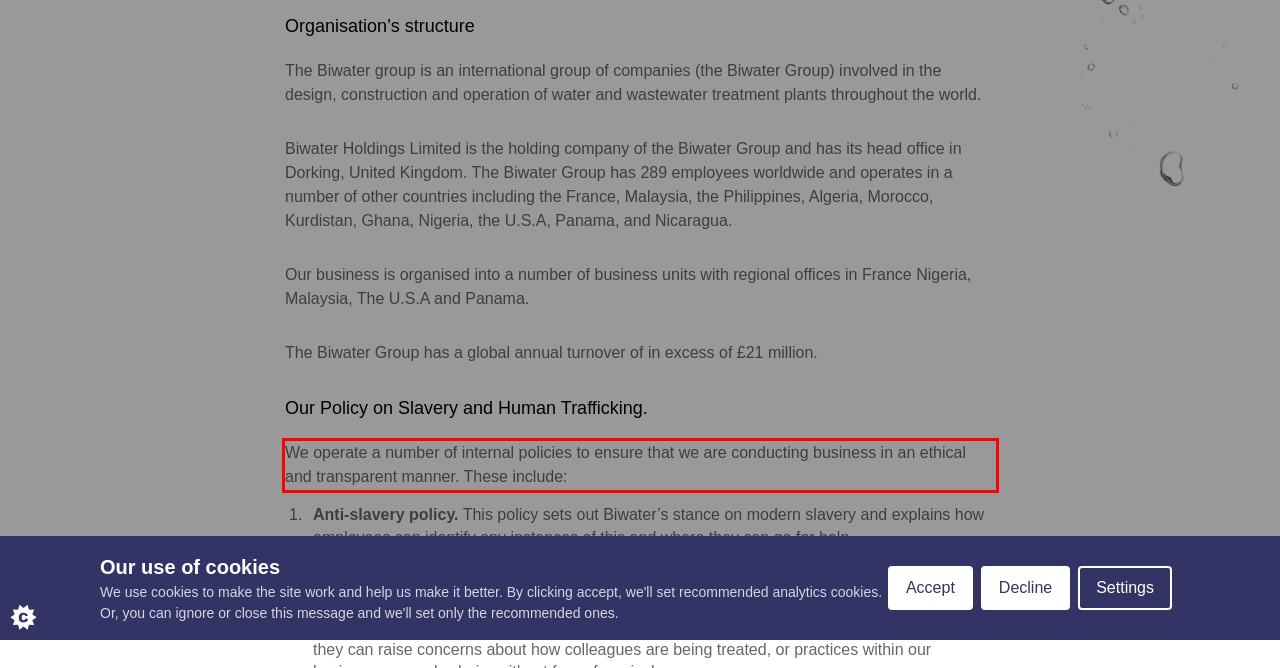Using OCR, extract the text content found within the red bounding box in the given webpage screenshot.

We operate a number of internal policies to ensure that we are conducting business in an ethical and transparent manner. These include: